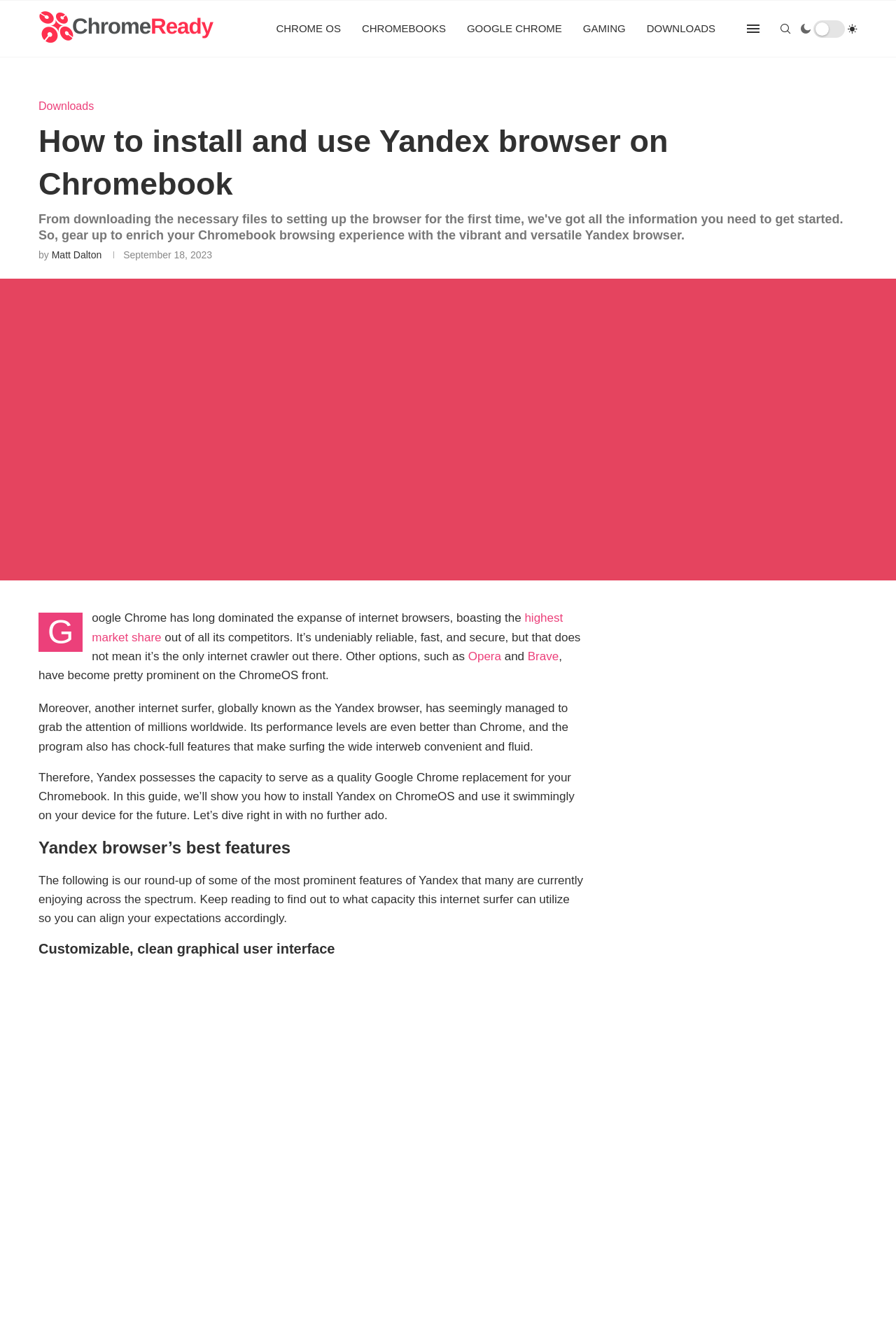Please pinpoint the bounding box coordinates for the region I should click to adhere to this instruction: "Read the article by Matt Dalton".

[0.058, 0.187, 0.114, 0.195]